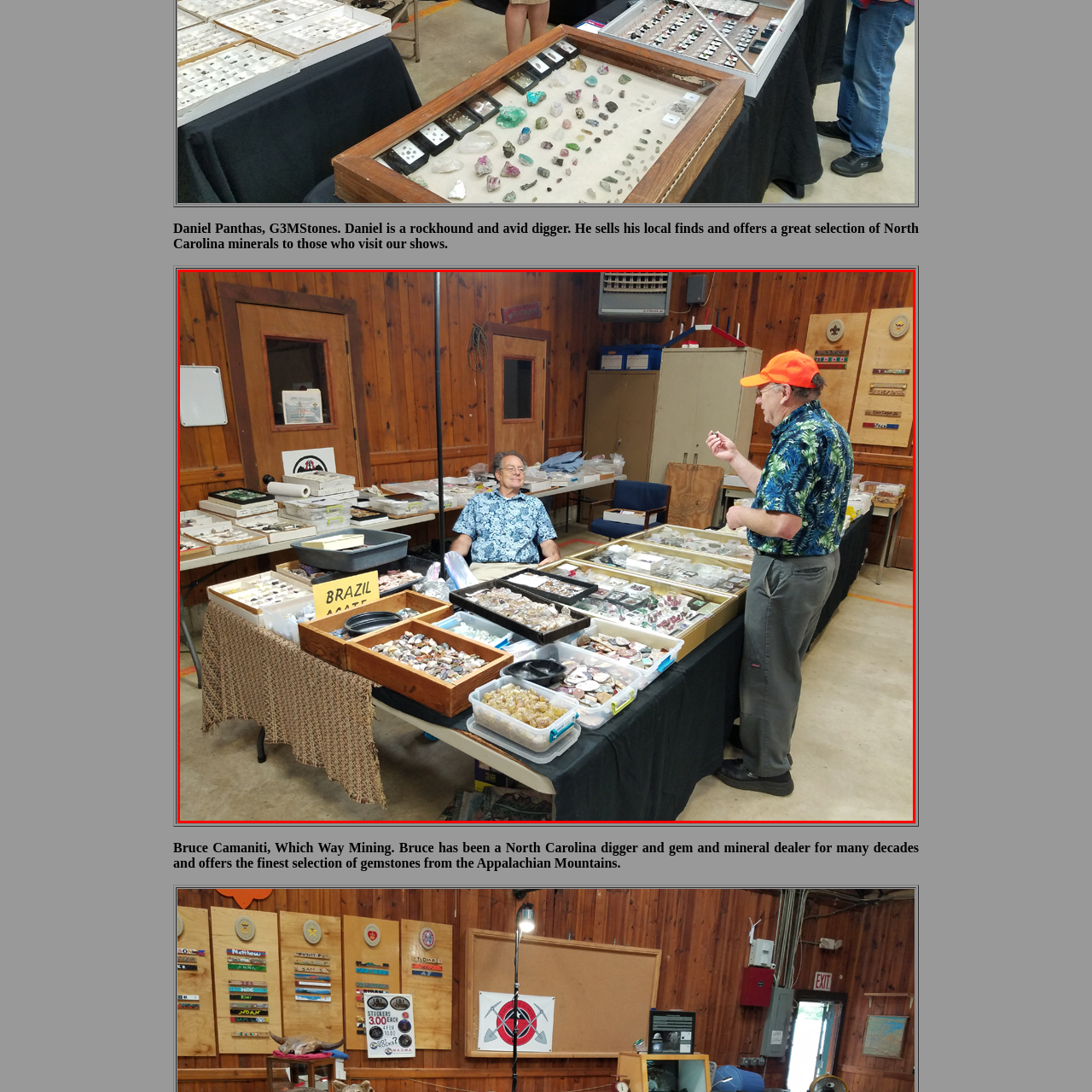What is the customer holding? Please look at the image within the red bounding box and provide a one-word or short-phrase answer based on what you see.

A small mineral